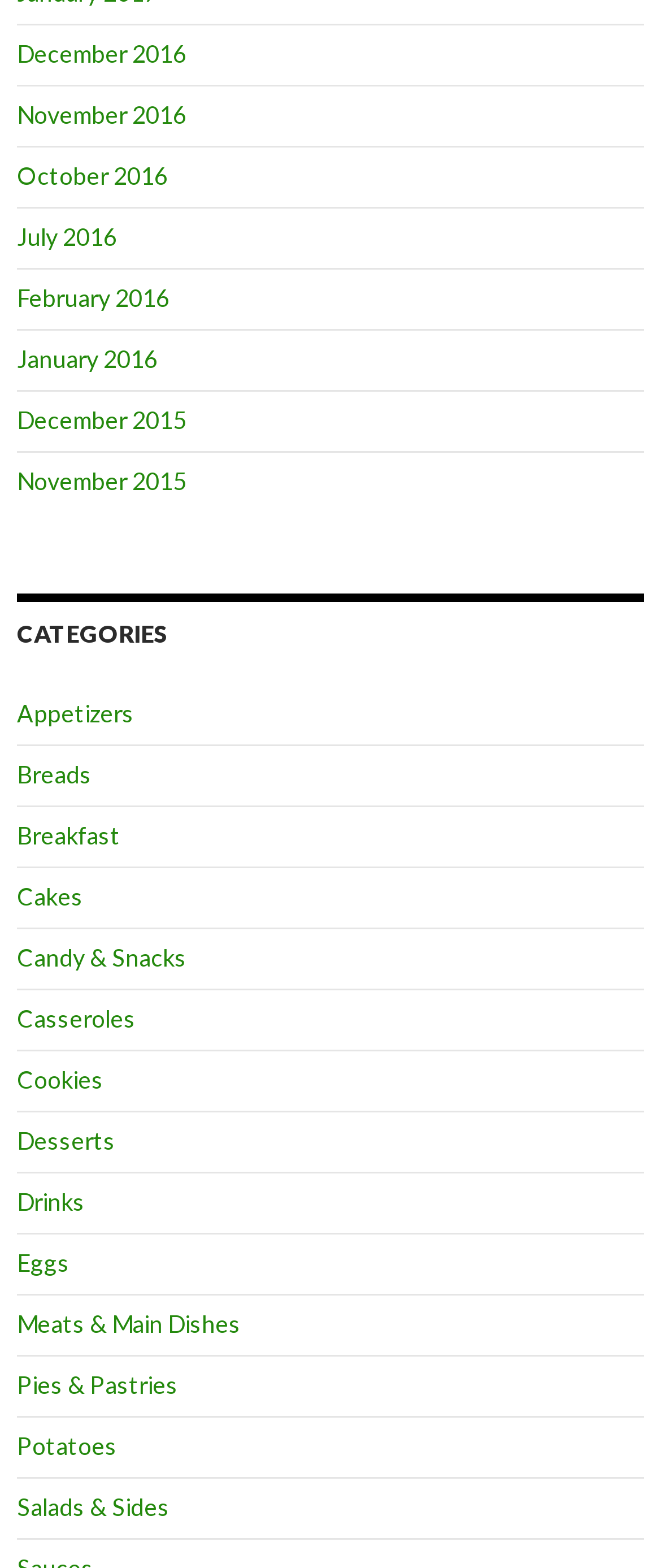How many categories are listed?
Please provide a comprehensive answer based on the information in the image.

I counted the number of links under the 'CATEGORIES' heading, starting from 'Appetizers' to 'Salads & Sides', which totals 19 categories.